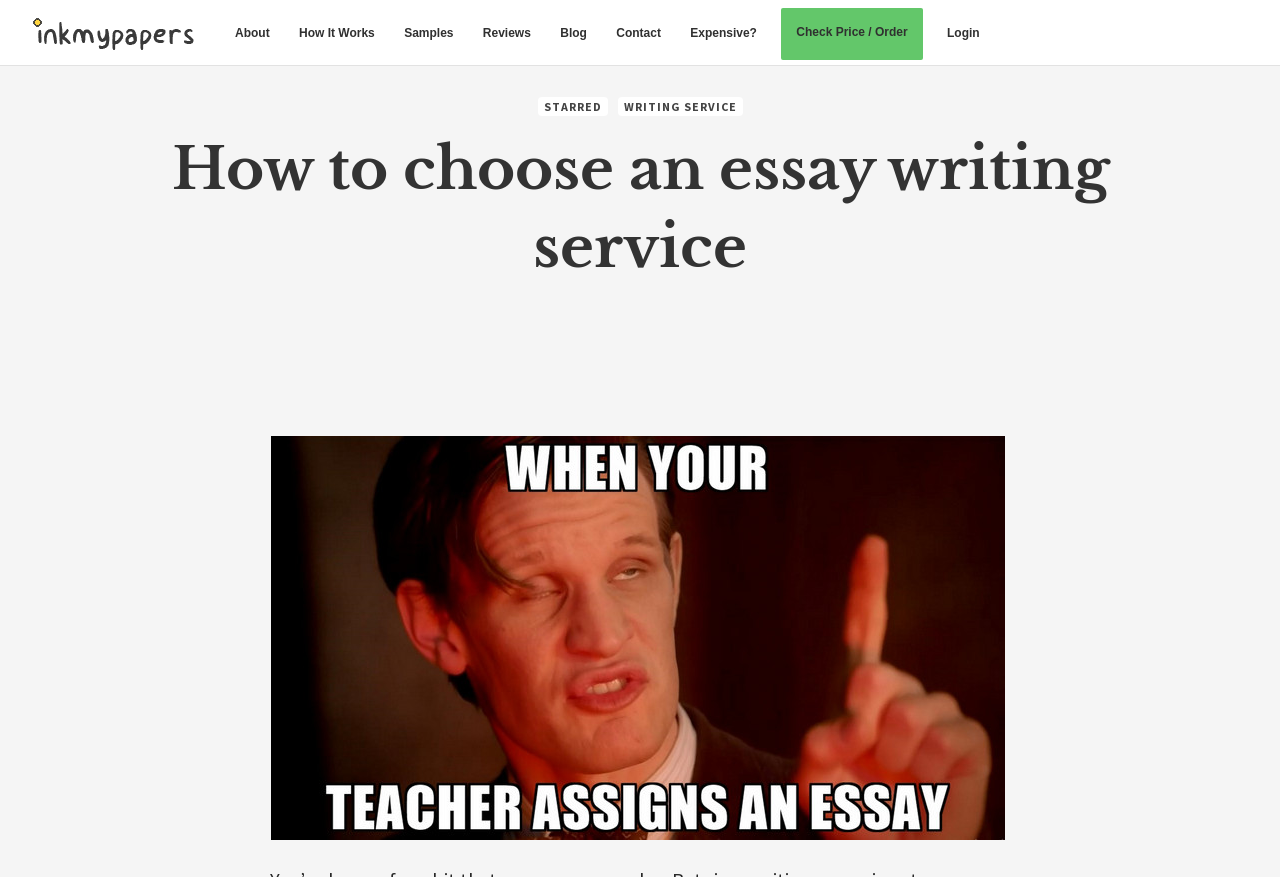Pinpoint the bounding box coordinates of the area that should be clicked to complete the following instruction: "View the 'Samples' page". The coordinates must be given as four float numbers between 0 and 1, i.e., [left, top, right, bottom].

[0.304, 0.0, 0.366, 0.075]